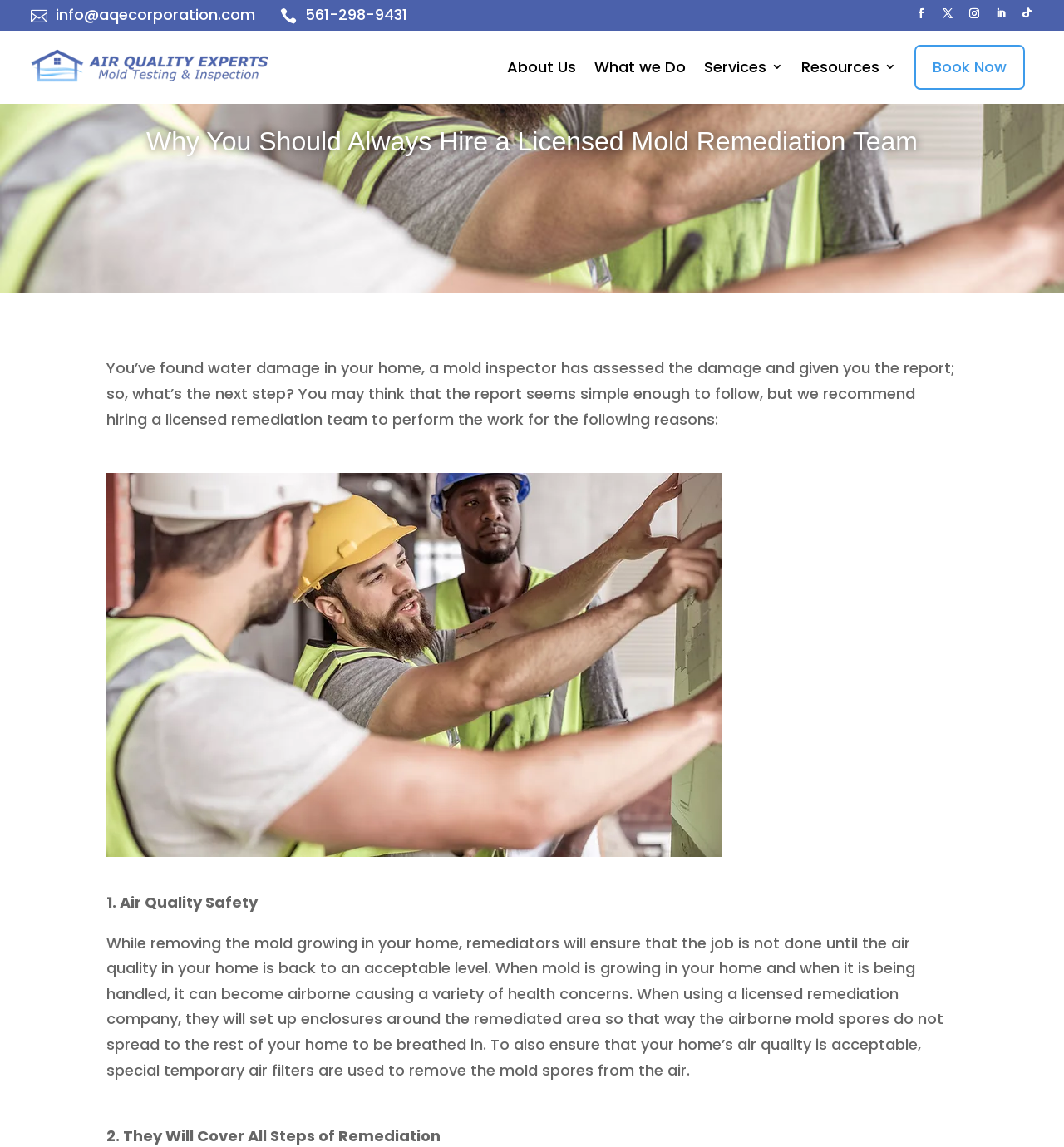Please identify the bounding box coordinates of the element's region that I should click in order to complete the following instruction: "Click the 'About Us' link". The bounding box coordinates consist of four float numbers between 0 and 1, i.e., [left, top, right, bottom].

[0.477, 0.028, 0.541, 0.089]